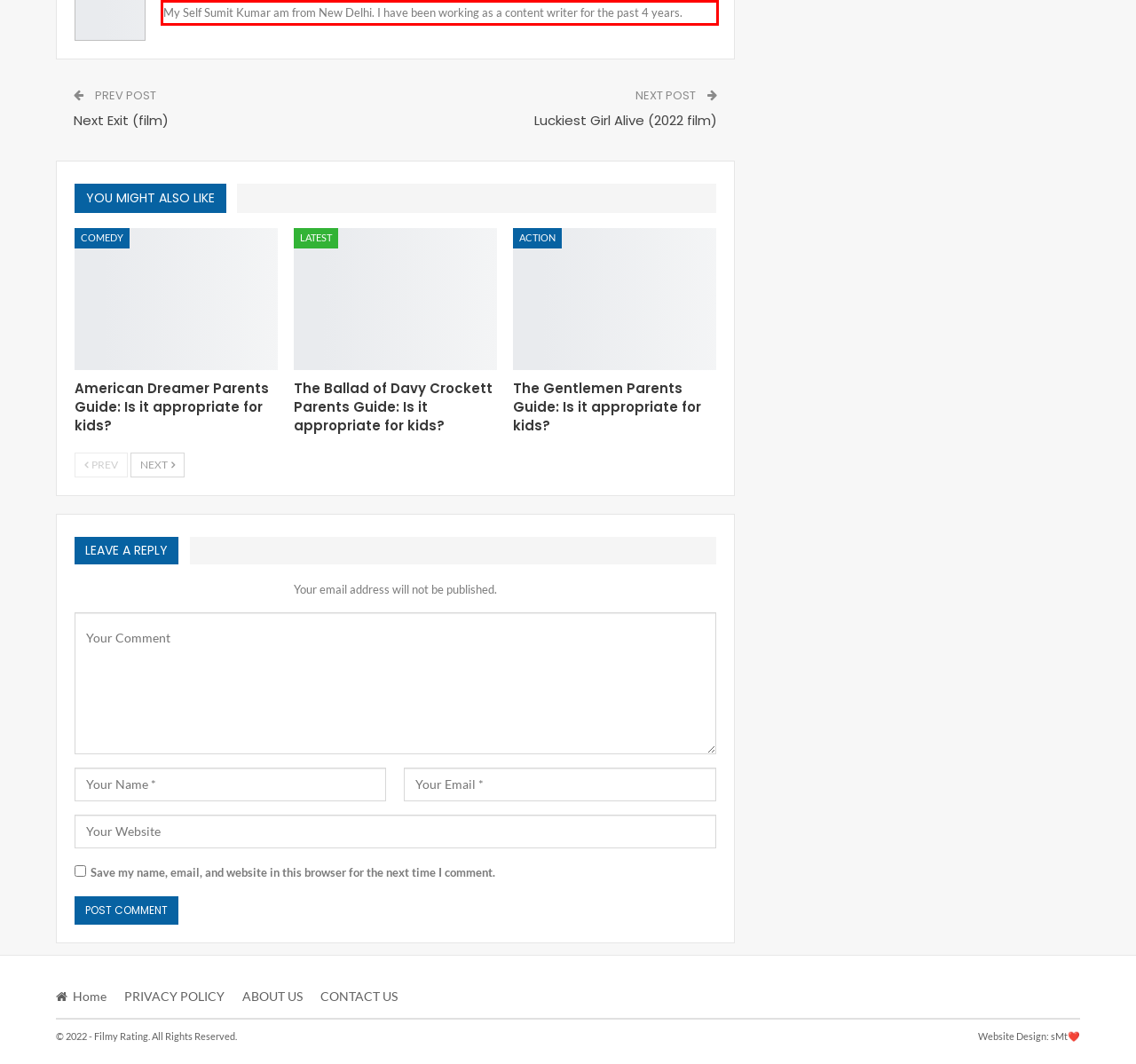You are provided with a screenshot of a webpage that includes a UI element enclosed in a red rectangle. Extract the text content inside this red rectangle.

My Self Sumit Kumar am from New Delhi. I have been working as a content writer for the past 4 years.